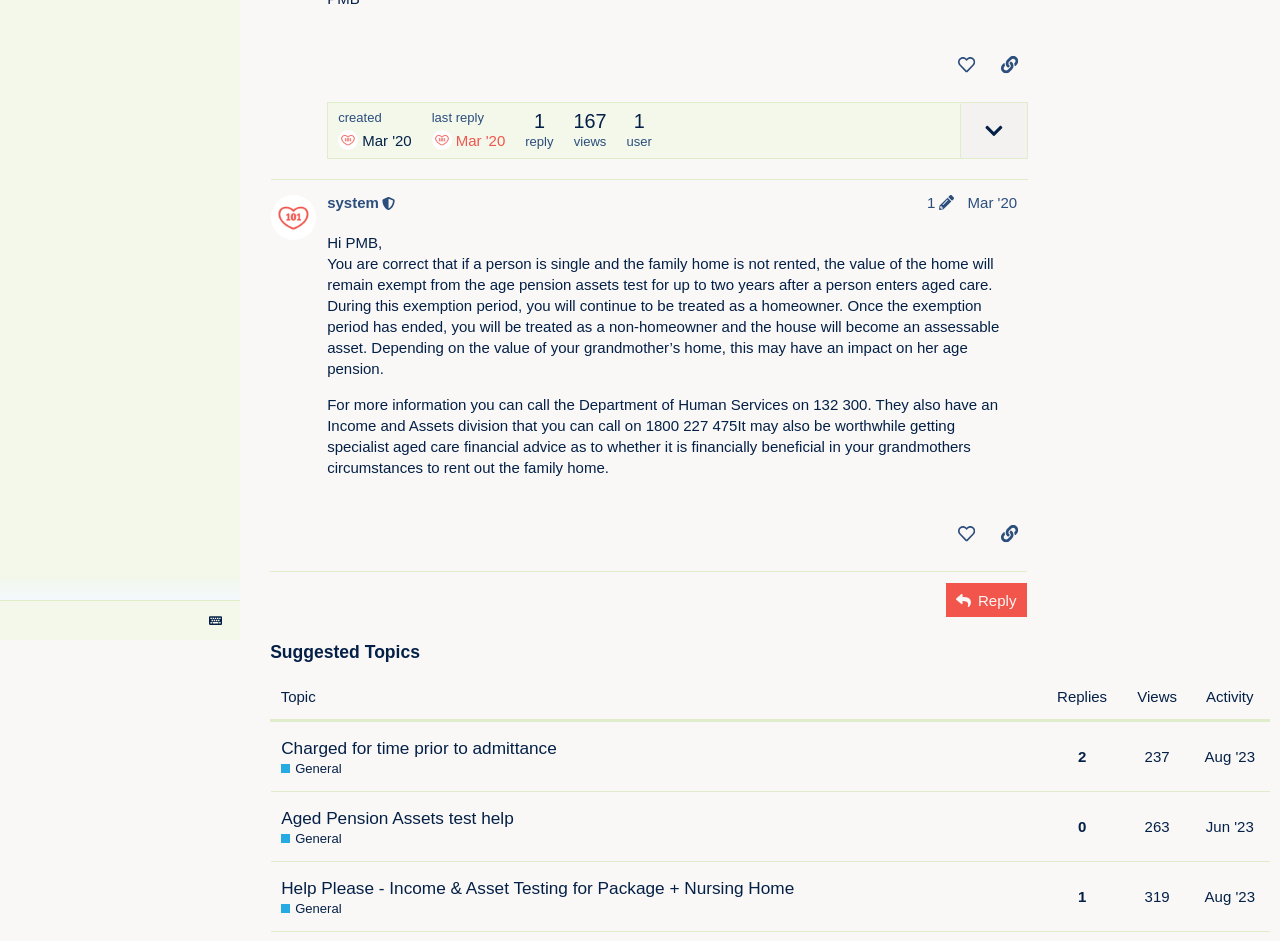From the element description: "General", extract the bounding box coordinates of the UI element. The coordinates should be expressed as four float numbers between 0 and 1, in the order [left, top, right, bottom].

[0.22, 0.956, 0.267, 0.975]